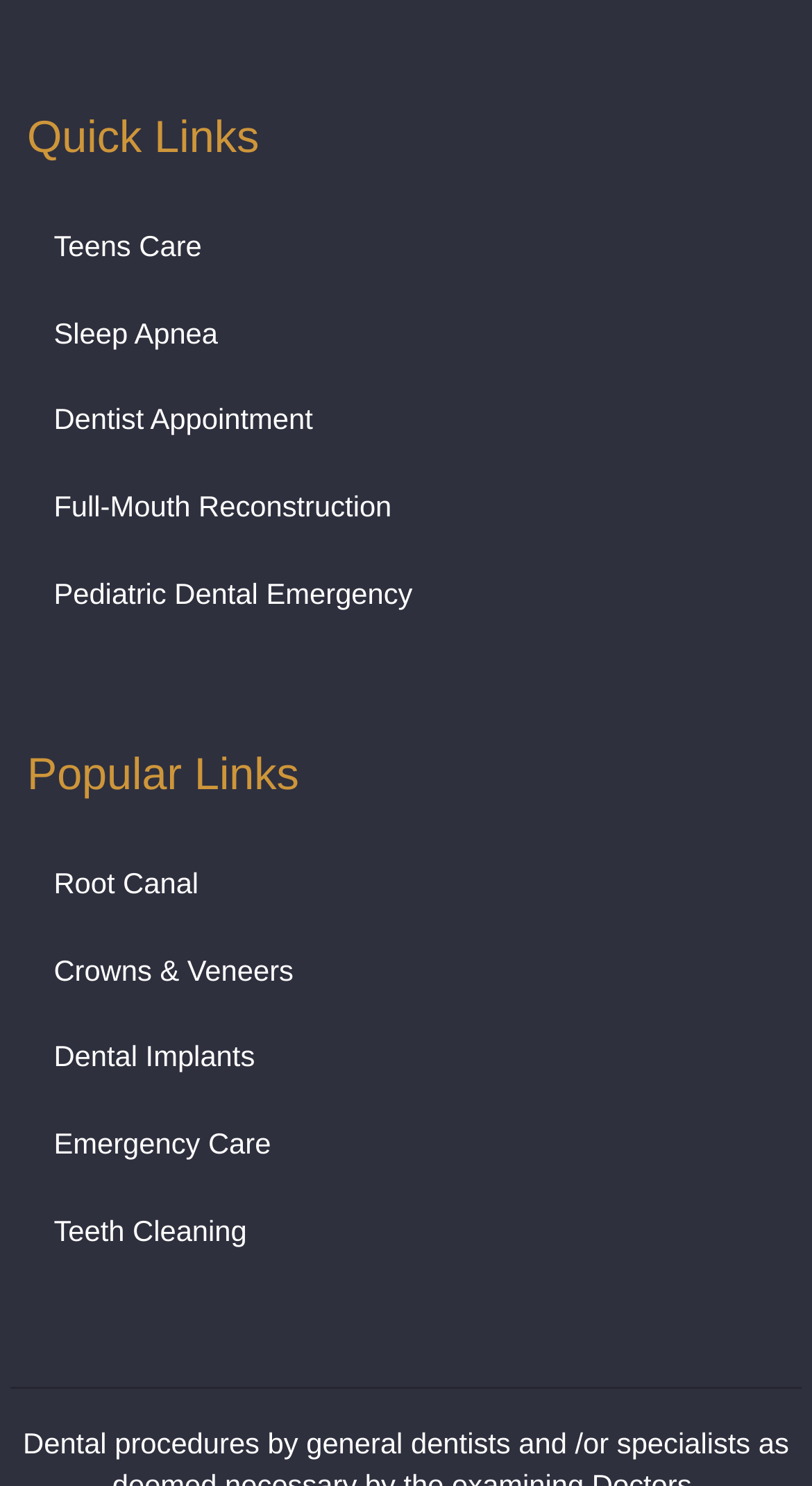Identify the bounding box coordinates for the element you need to click to achieve the following task: "Go to the home page". The coordinates must be four float values ranging from 0 to 1, formatted as [left, top, right, bottom].

None